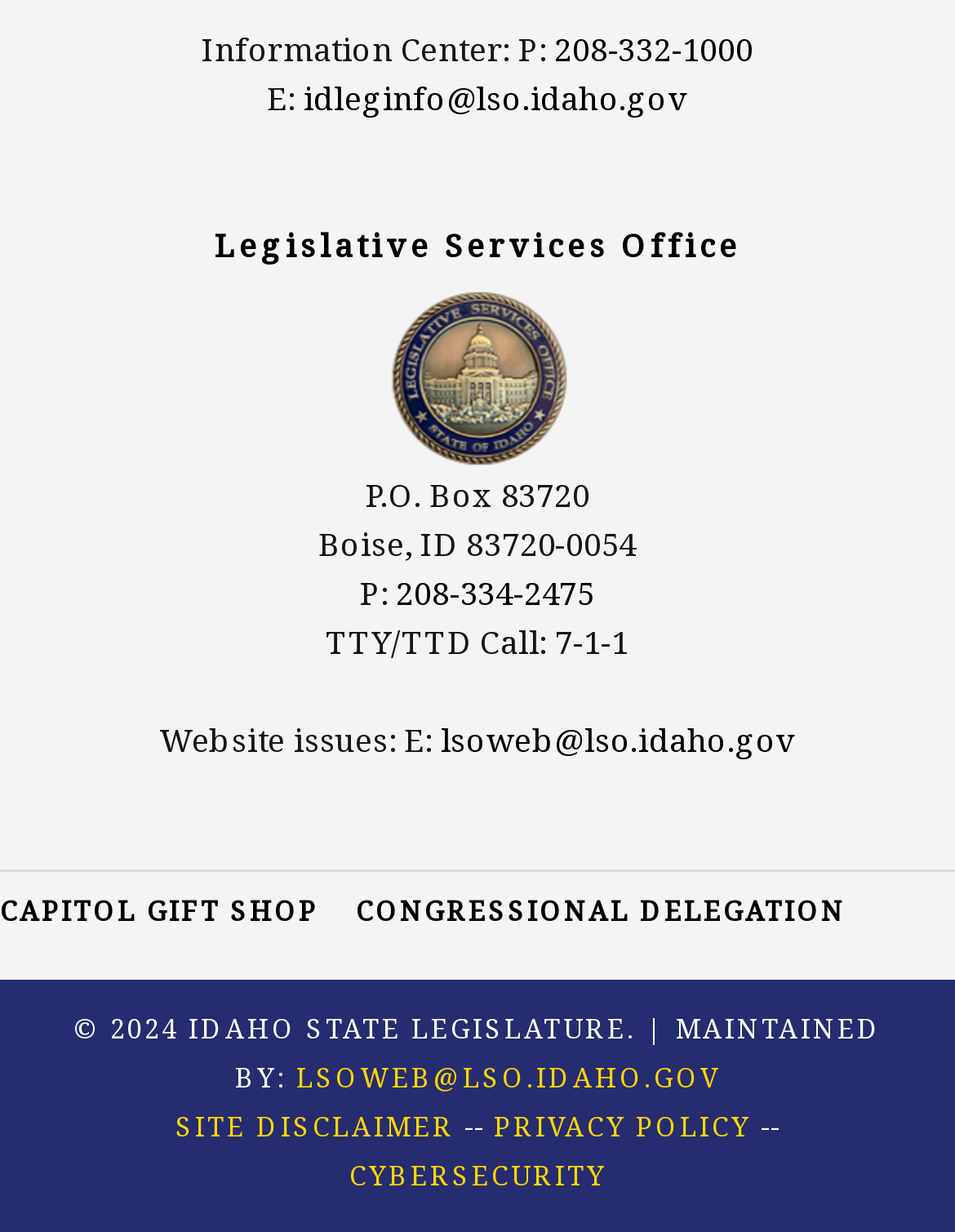Find the bounding box coordinates of the element to click in order to complete the given instruction: "Call the phone number."

[0.581, 0.022, 0.789, 0.058]